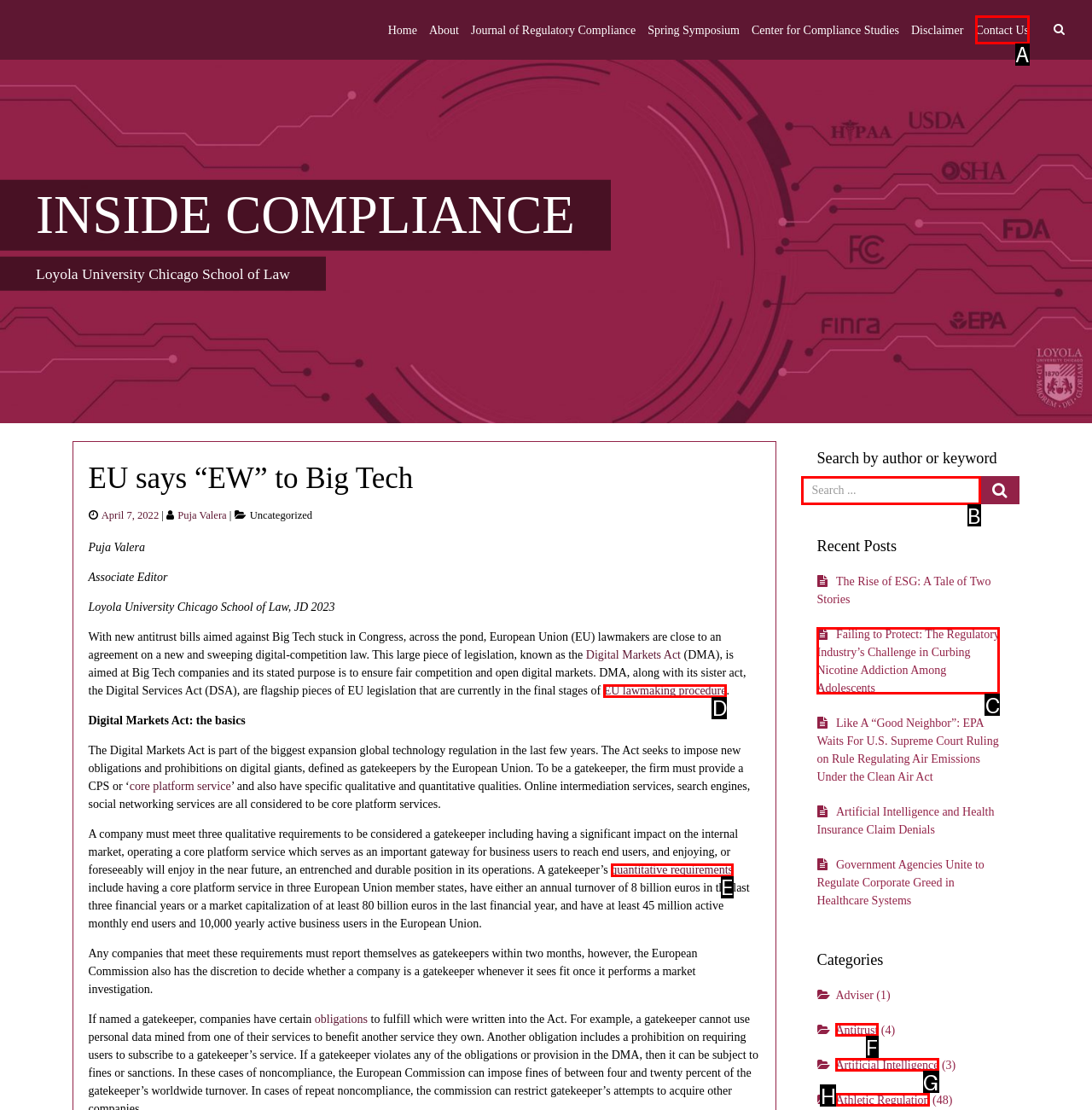Which option should be clicked to execute the task: Search for a keyword?
Reply with the letter of the chosen option.

B